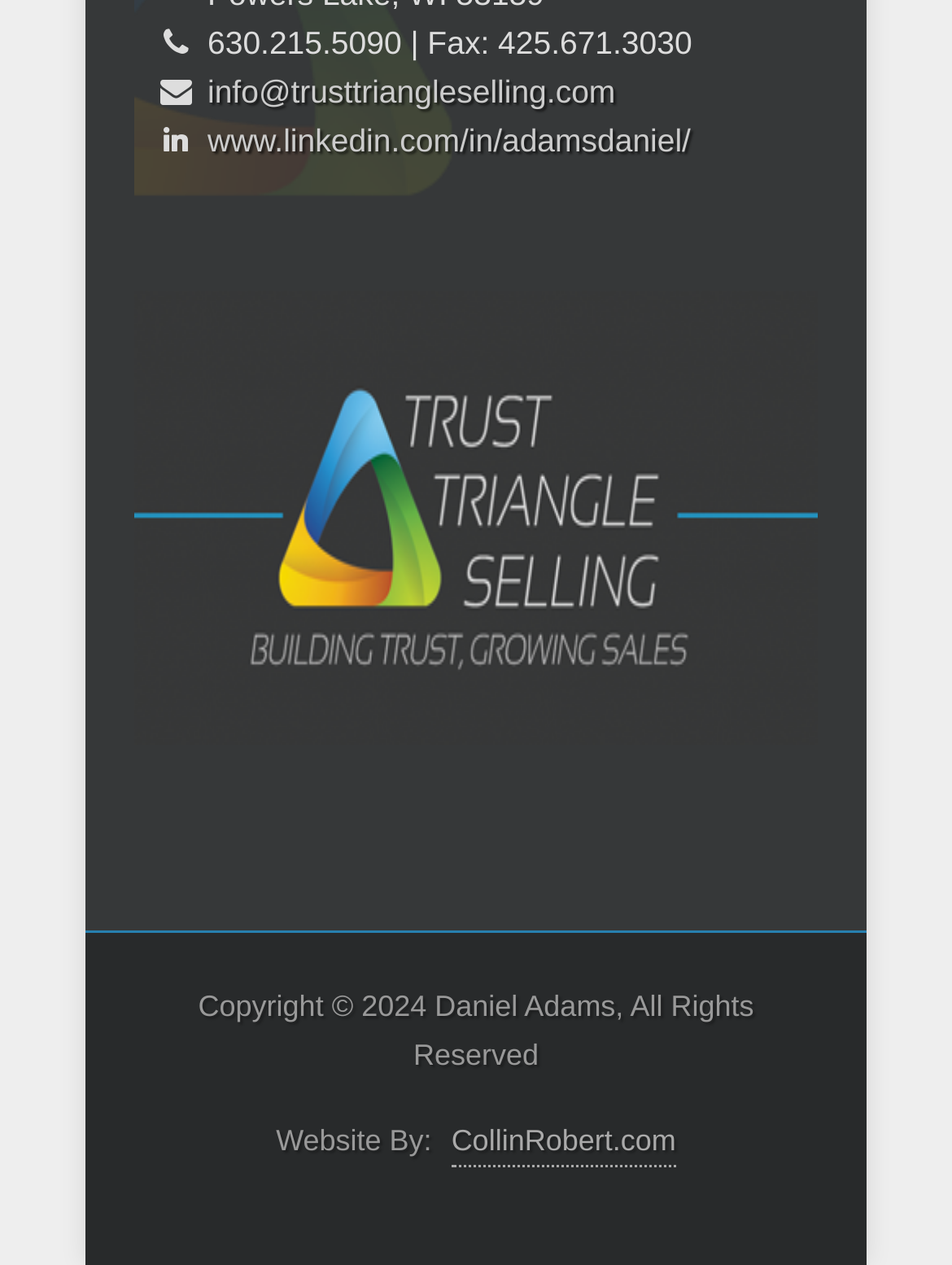Who is the author of the webpage?
Please give a detailed and elaborate answer to the question.

I found the copyright information at the bottom of the webpage, which states 'Copyright © 2024 Daniel Adams, All Rights Reserved'. This suggests that Daniel Adams is the author of the webpage.